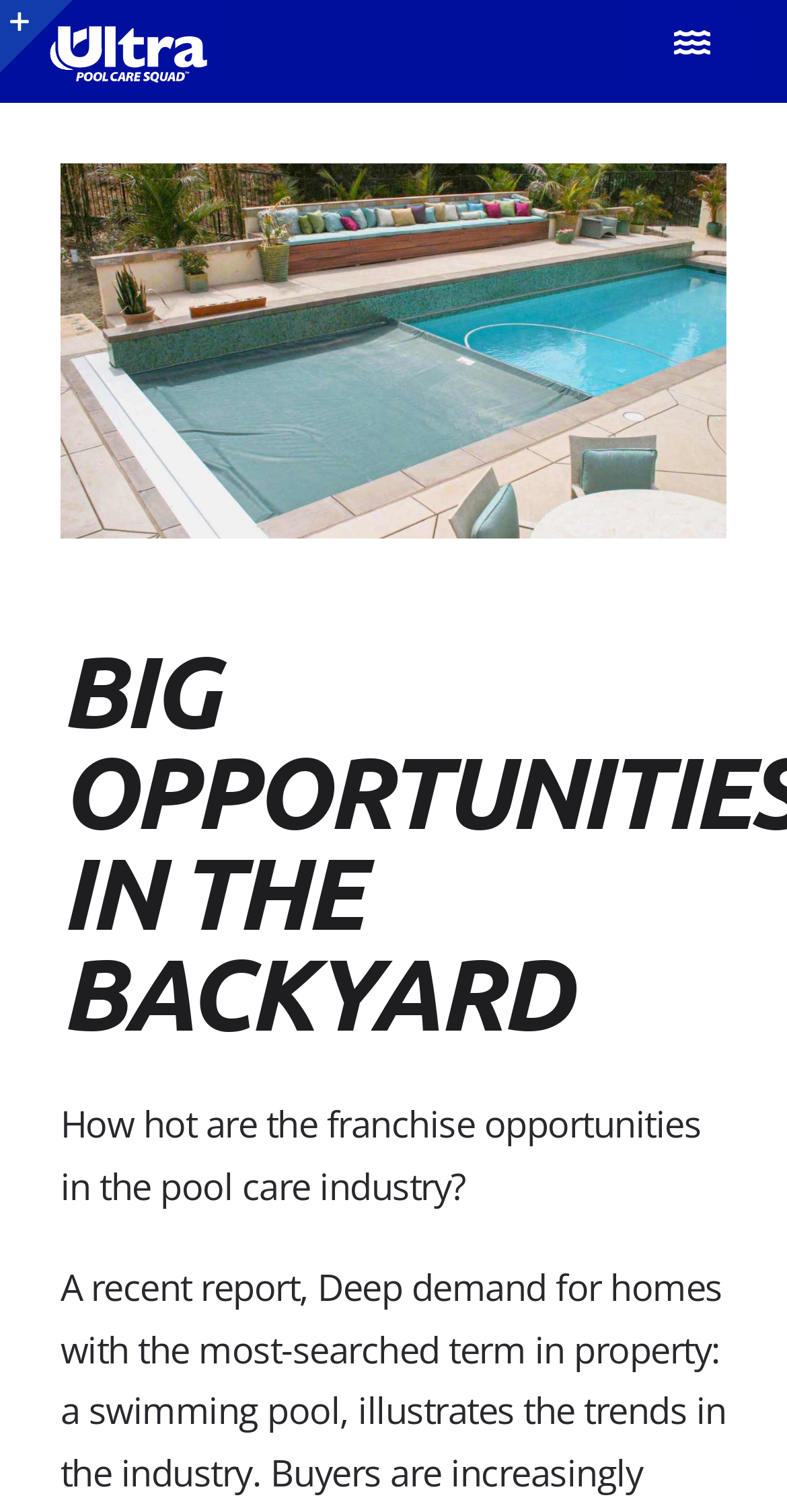Explain the webpage in detail, including its primary components.

The webpage is about franchise opportunities in the pool care industry, specifically with Ultra Pool Care Squad (UPCS). At the top left corner, there is a logo of UPCS, an image with a description "Logo of Ultra Pool Care Squad, the ultraheroes of pool care". 

To the right of the logo, there is a navigation menu with several links, including "About", "UPCS Info", "Support & Training", "Investment", "Steps to Ownership", "Available Opportunities", "Blog", "Frequently asked questions", and "Contact Us". Each of these links has a corresponding button to open a submenu.

Below the navigation menu, there is a large image that takes up most of the width of the page. Above this image, there is a heading that reads "BIG OPPORTUNITIES IN THE BACKYARD". 

Below the heading, there are three paragraphs of text. The first paragraph asks "How hot are the franchise opportunities in the pool care industry?" The second paragraph starts with "A recent report,". The third paragraph contains a link to an article about the demand for homes with swimming pools.

At the top right corner, there is a button to toggle the navigation menu. At the top left corner, there is another button to toggle a sliding bar area.